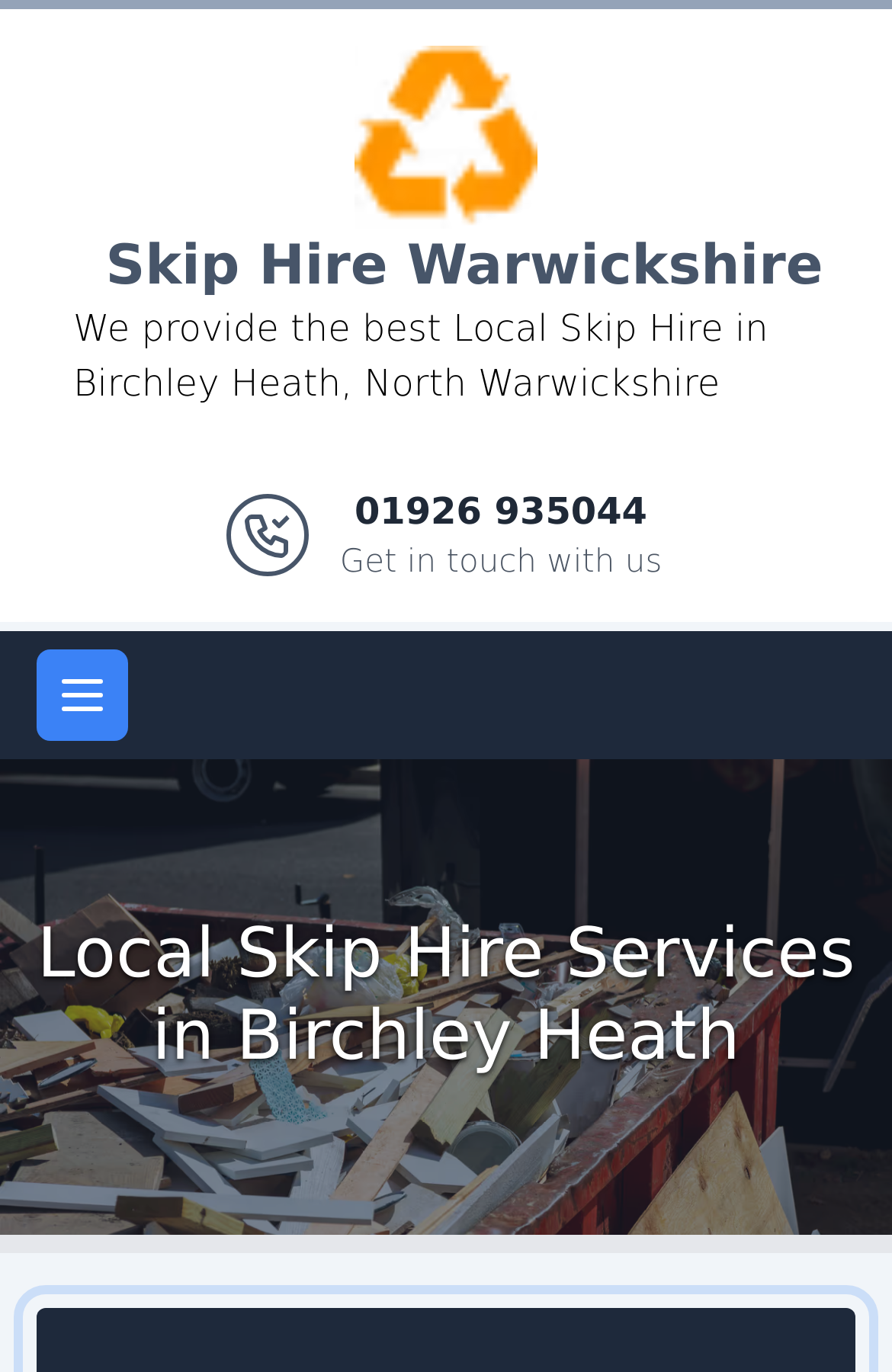Based on the element description, predict the bounding box coordinates (top-left x, top-left y, bottom-right x, bottom-right y) for the UI element in the screenshot: Logo

[0.397, 0.037, 0.603, 0.068]